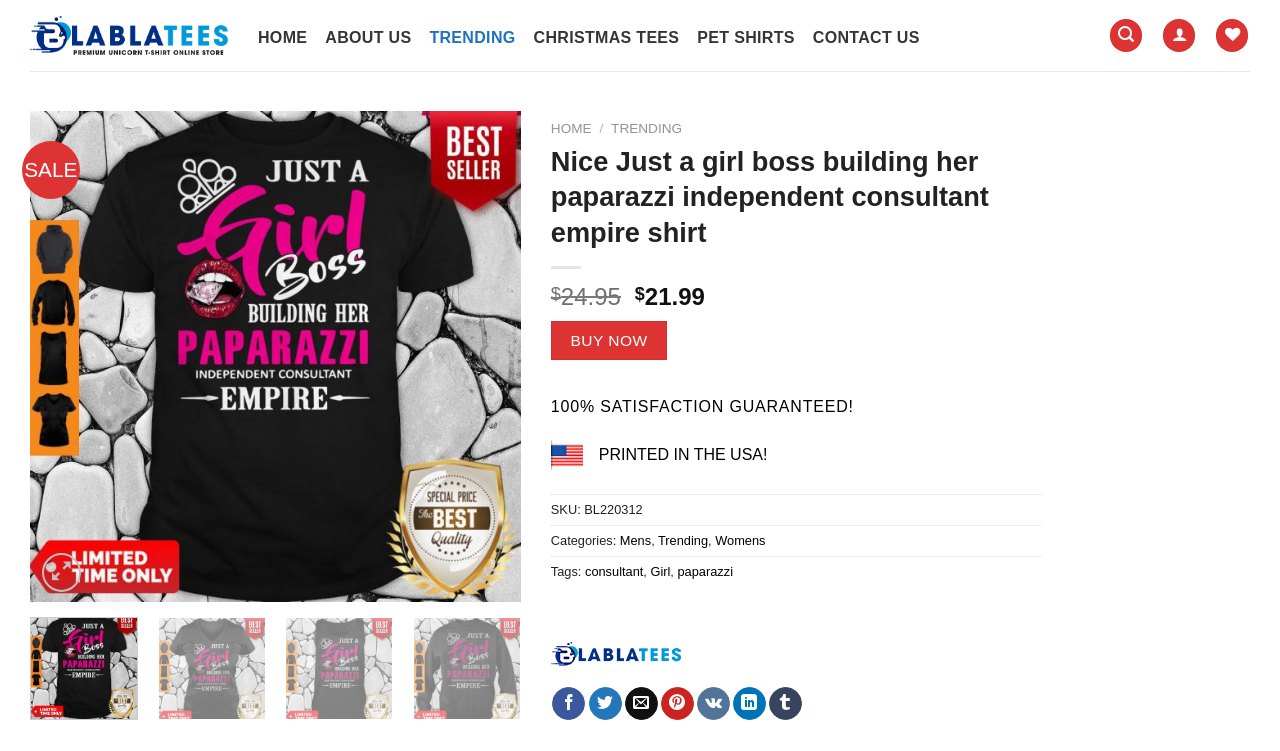Indicate the bounding box coordinates of the element that needs to be clicked to satisfy the following instruction: "View product details". The coordinates should be four float numbers between 0 and 1, i.e., [left, top, right, bottom].

[0.023, 0.462, 0.407, 0.484]